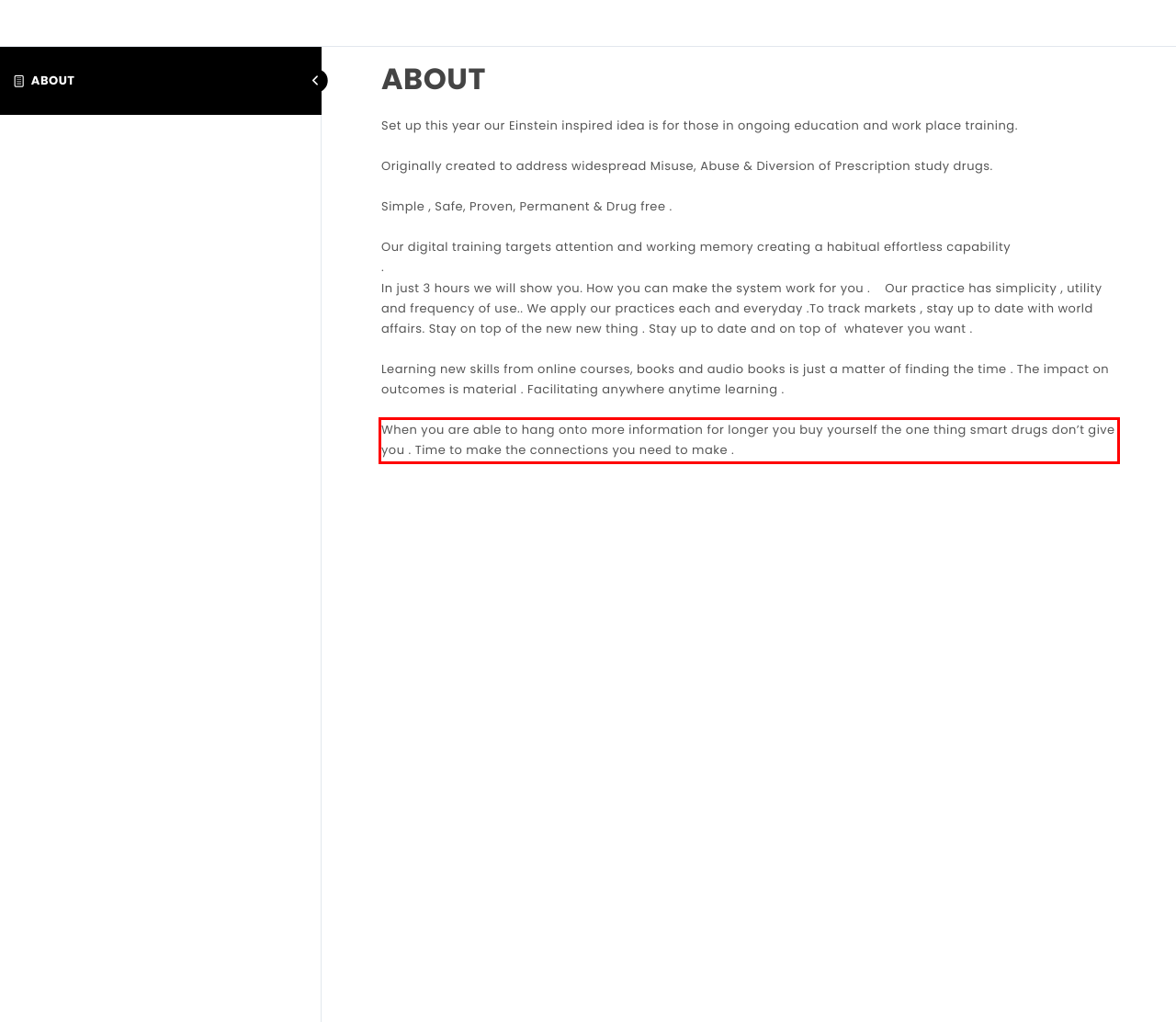There is a screenshot of a webpage with a red bounding box around a UI element. Please use OCR to extract the text within the red bounding box.

When you are able to hang onto more information for longer you buy yourself the one thing smart drugs don’t give you . Time to make the connections you need to make .